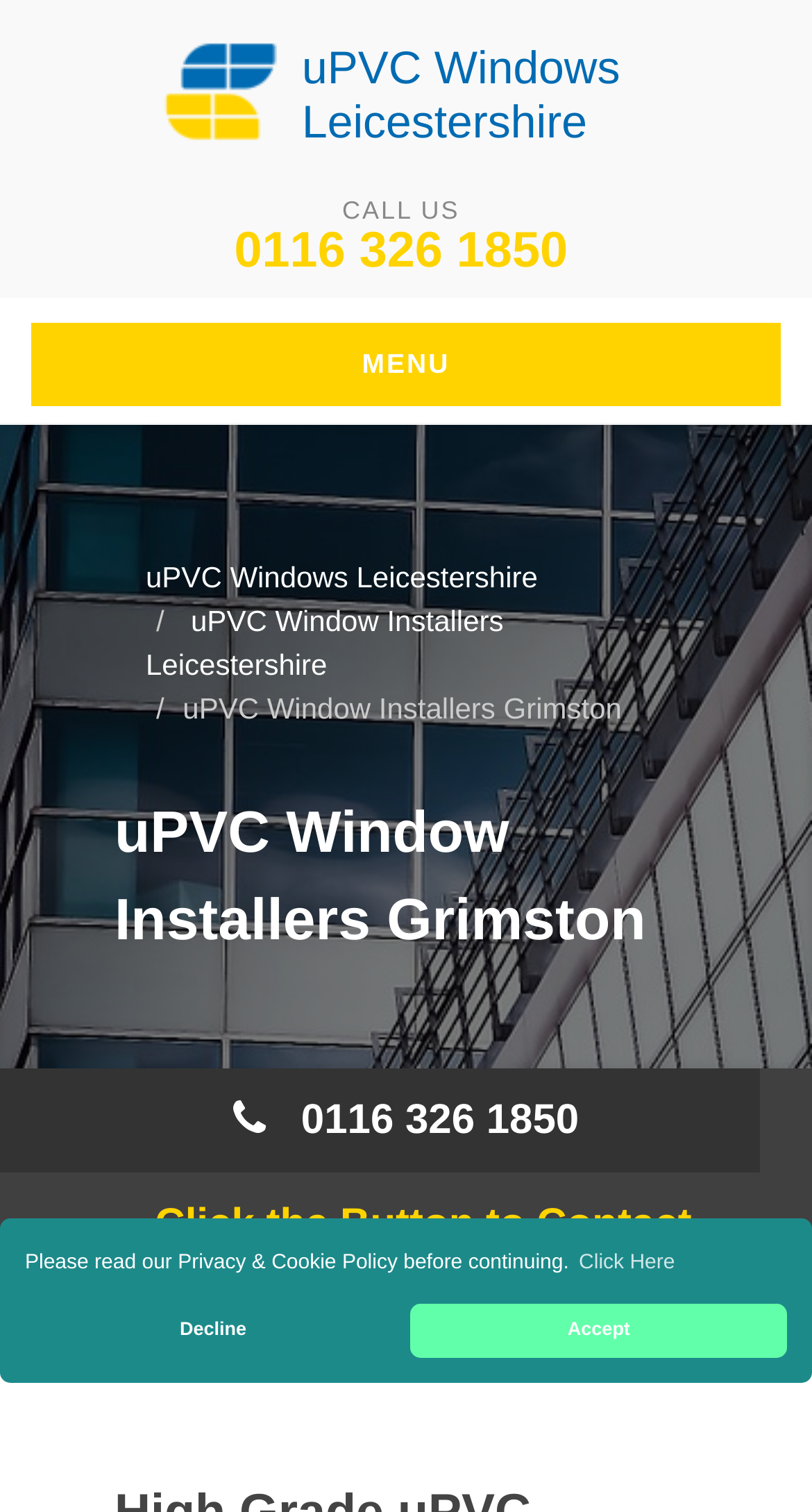Locate the bounding box coordinates of the element you need to click to accomplish the task described by this instruction: "Click the phone number to call".

[0.288, 0.147, 0.699, 0.185]